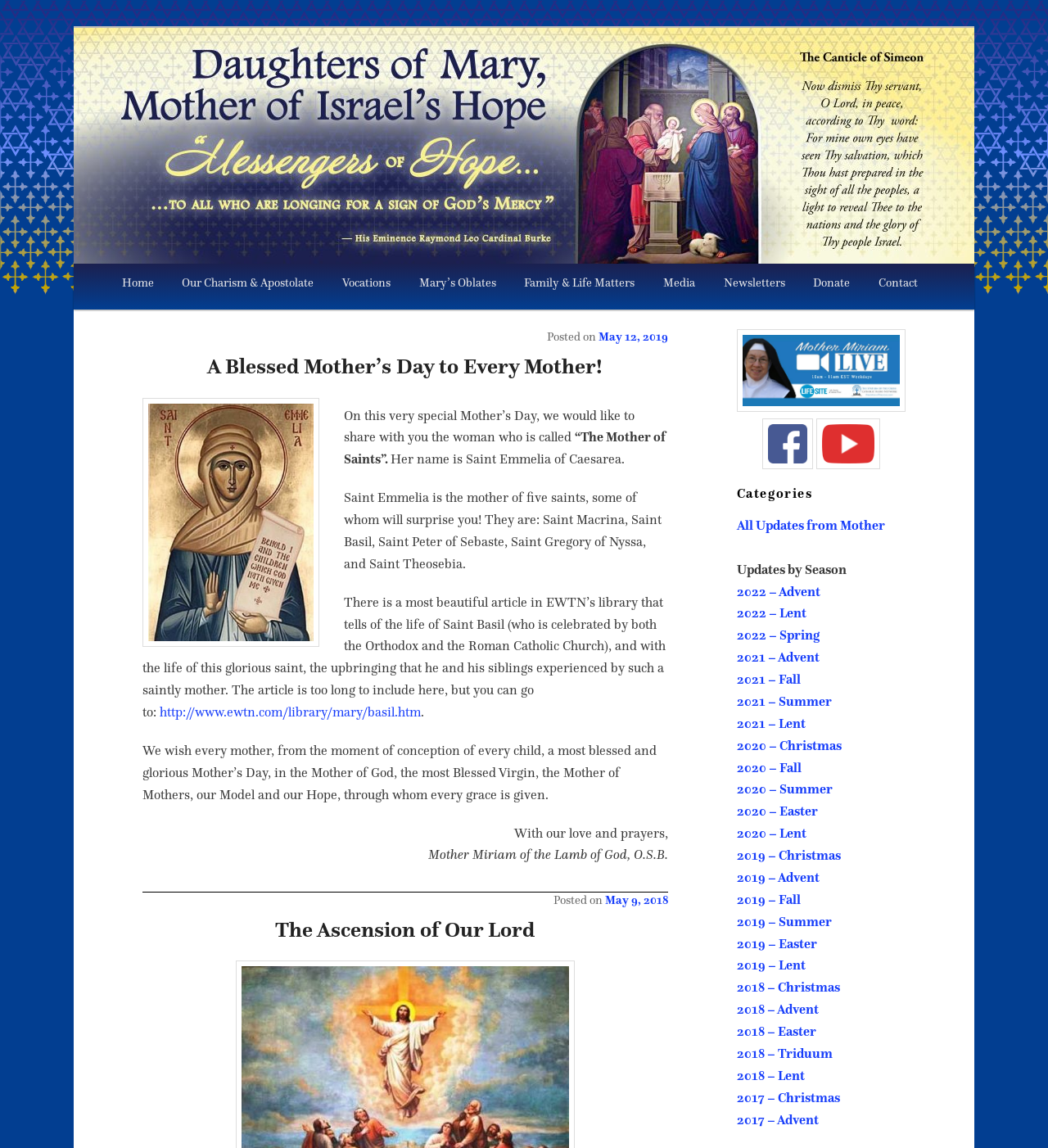Find the bounding box coordinates of the element you need to click on to perform this action: 'Learn about 'Saint Emmelia of Caesarea''. The coordinates should be represented by four float values between 0 and 1, in the format [left, top, right, bottom].

[0.372, 0.392, 0.599, 0.407]